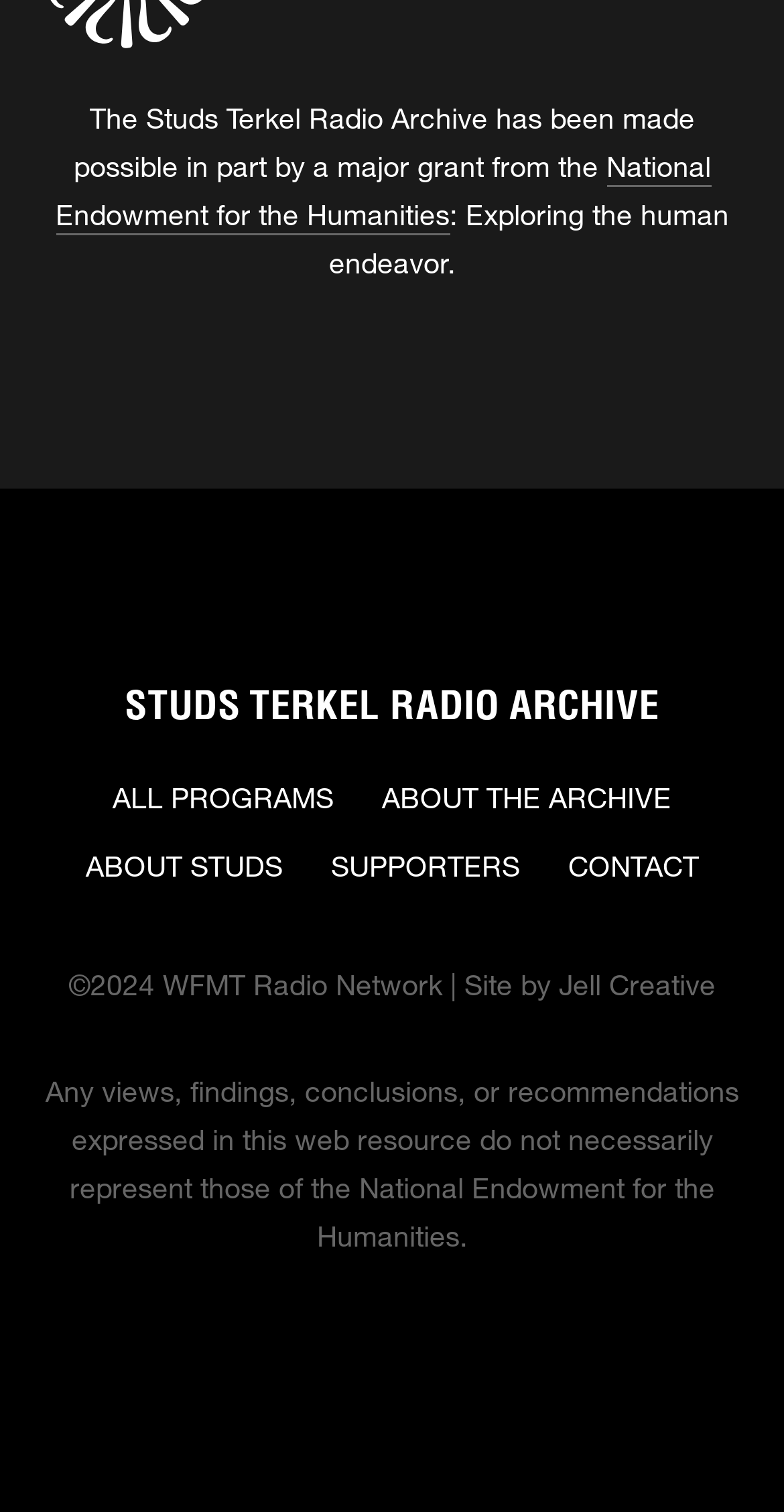Locate the bounding box of the UI element described in the following text: "National Endowment for the Humanities".

[0.071, 0.099, 0.906, 0.156]